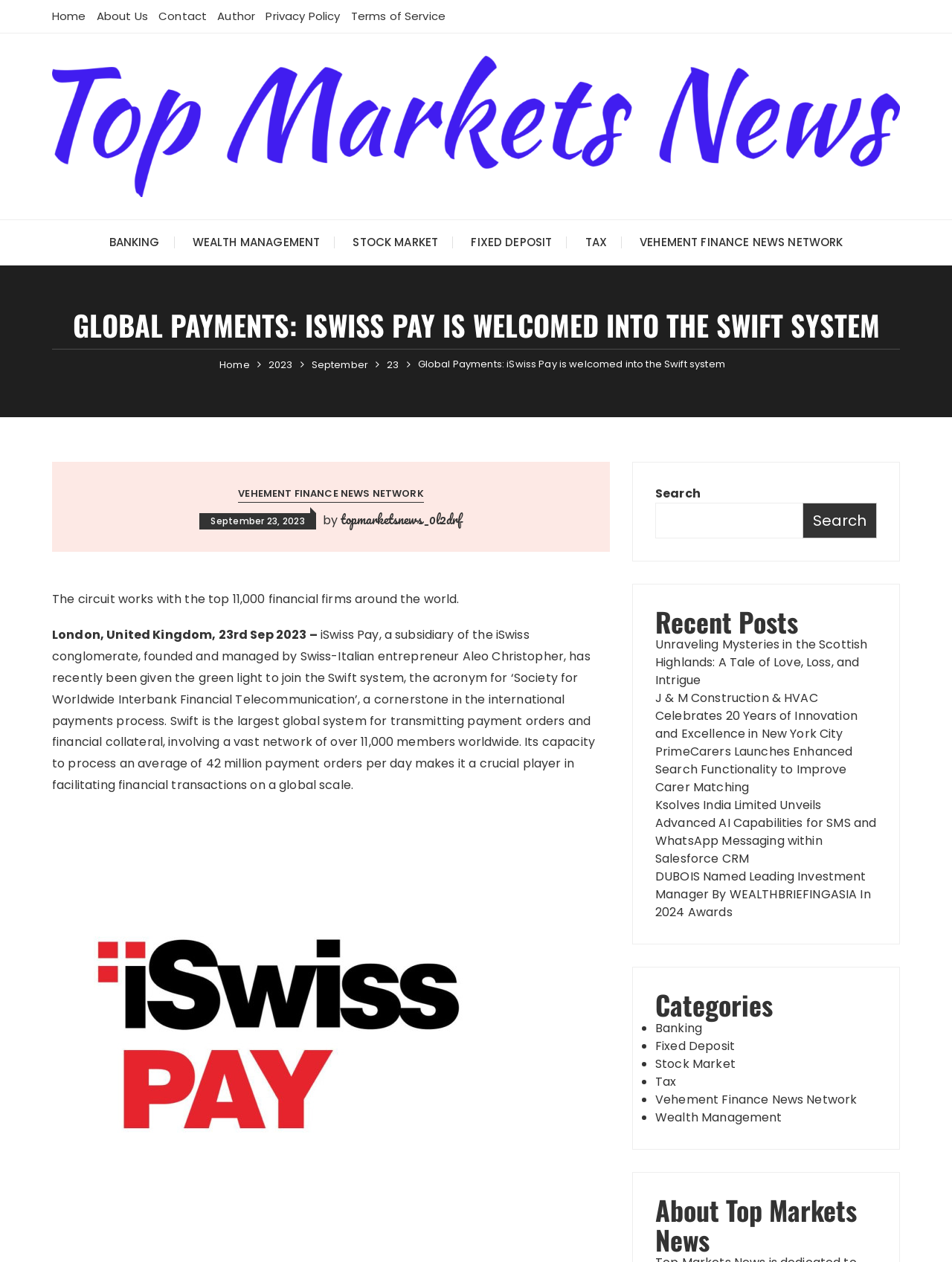Identify the bounding box coordinates of the region I need to click to complete this instruction: "Click on the 'Home' link".

[0.055, 0.006, 0.09, 0.019]